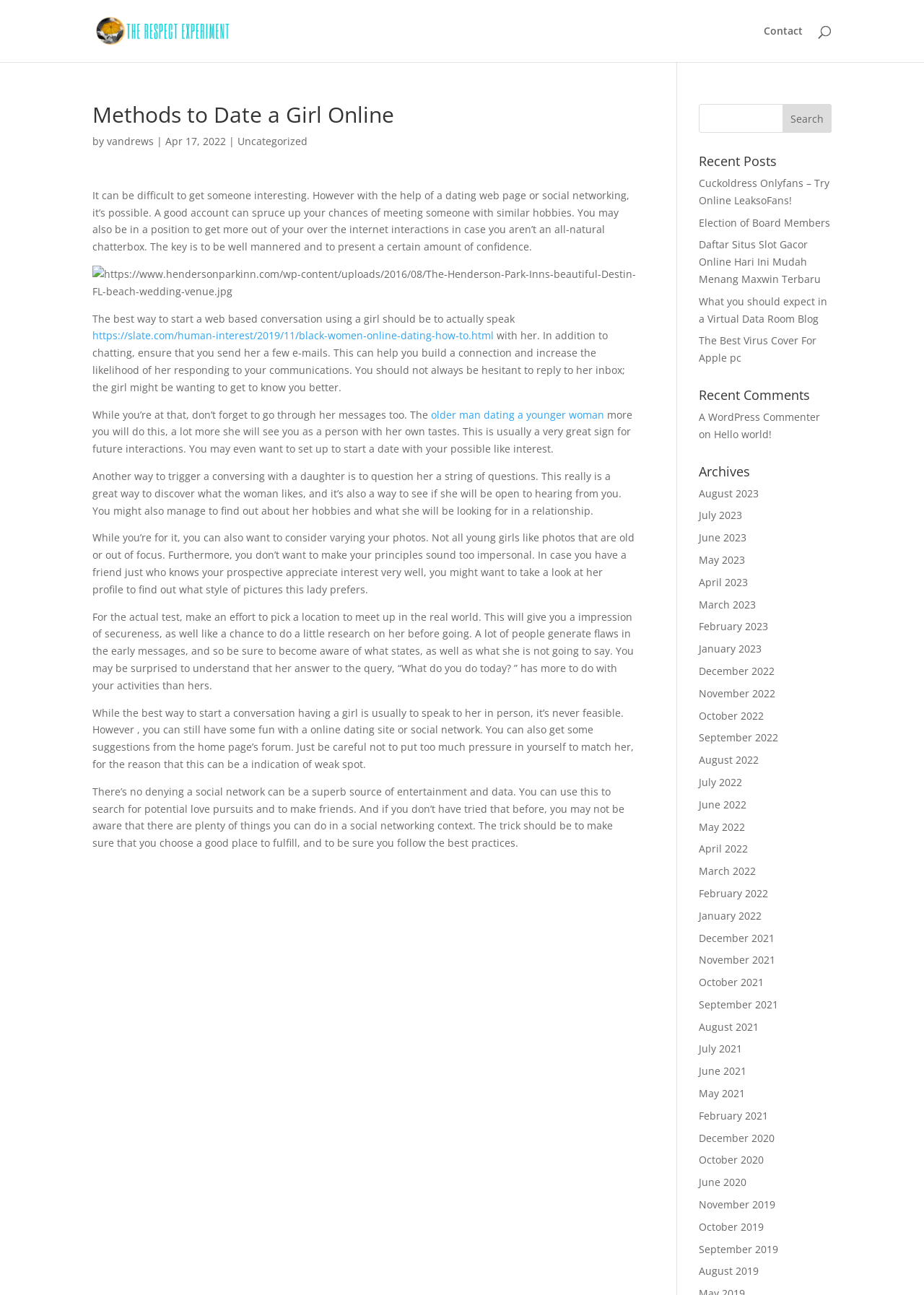Respond concisely with one word or phrase to the following query:
What is the category of the article?

Uncategorized